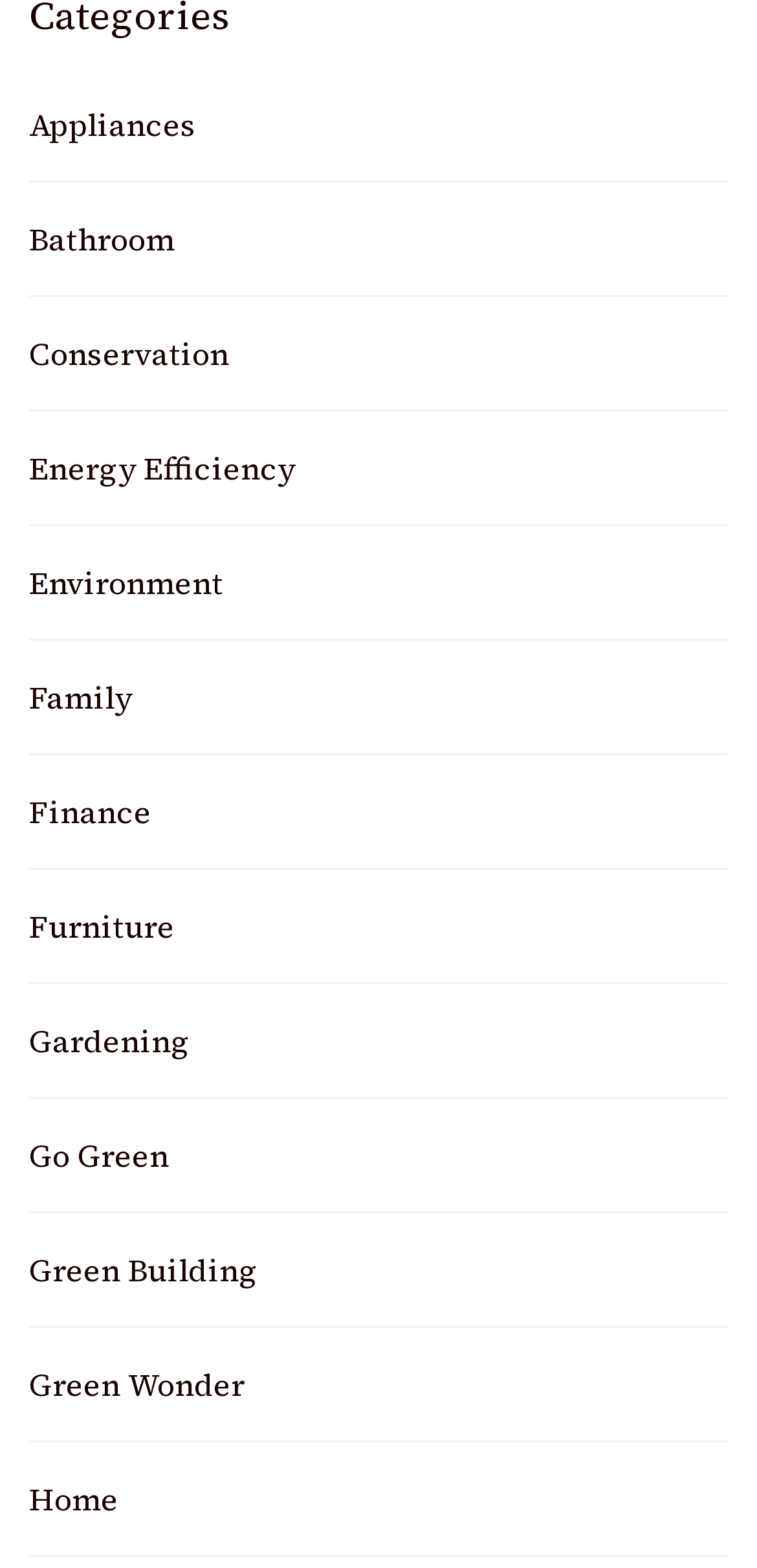Locate the bounding box of the UI element defined by this description: "Furniture". The coordinates should be given as four float numbers between 0 and 1, formatted as [left, top, right, bottom].

[0.038, 0.573, 0.231, 0.608]